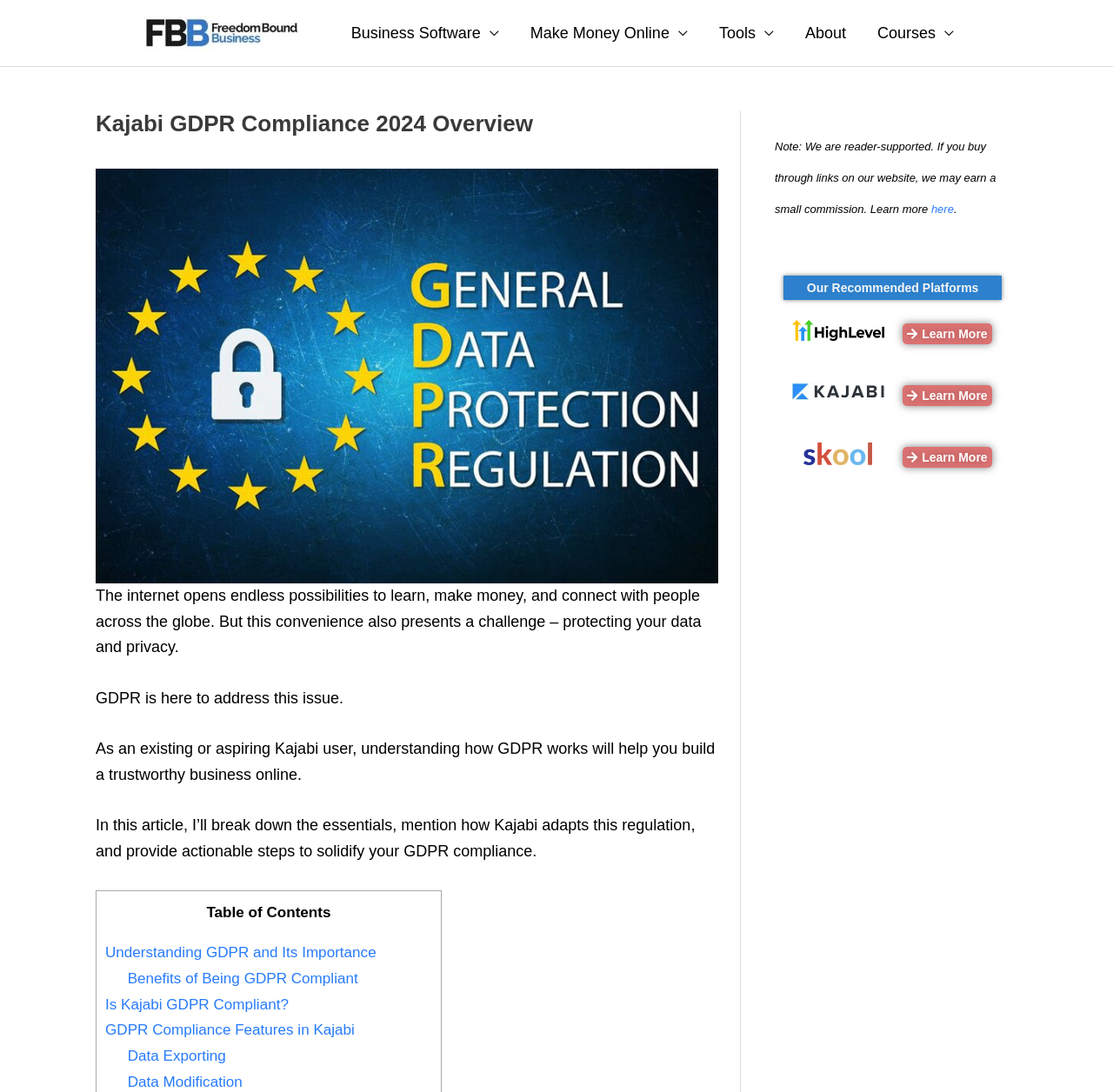Locate and provide the bounding box coordinates for the HTML element that matches this description: "Make Money Online".

[0.462, 0.0, 0.632, 0.061]